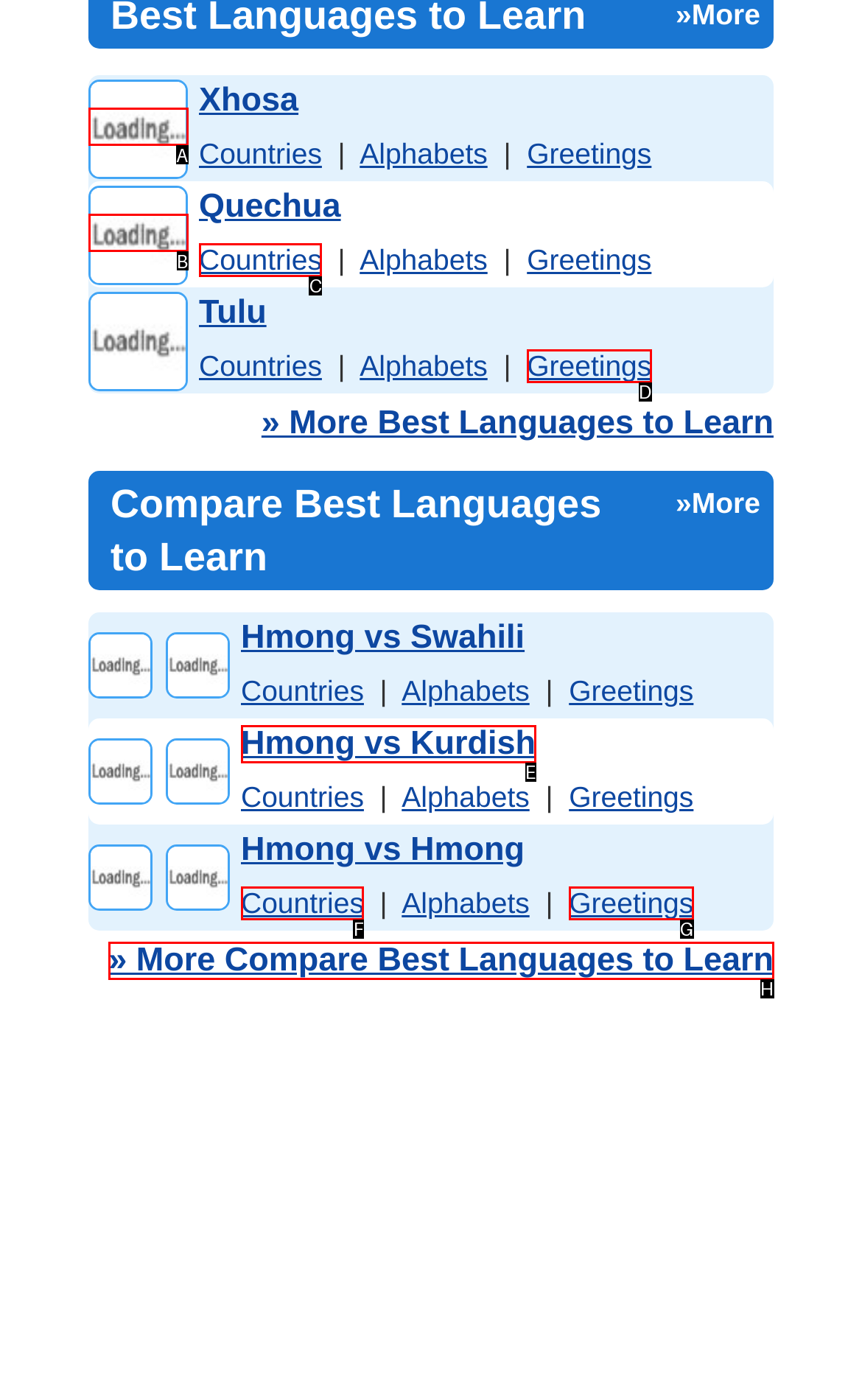Determine which option matches the element description: Greetings
Reply with the letter of the appropriate option from the options provided.

G